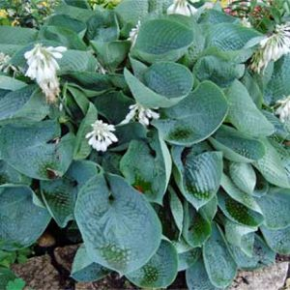Generate an elaborate caption for the image.

This vibrant image showcases the Hosta variety known as 'Blue Shadows,' a plant widely admired for its striking appearance. The clump of foliage is characterized by deep cupping and swirling blue and green leaves, which are thick and textured, displaying prominent veining. Delicate white flowers emerge from the lush leaves, adding a touch of elegance. 

The 'Blue Shadows' Hosta is a sport of 'Tokudama Aureonebulosa,' both known for their beauty and slower growth rate. Ideal growth conditions include rich soil, adequate light, and consistent watering to fully showcase their glory. This photo was taken in the garden of Mark and Becky Haner, highlighting the beauty of this rare plant, which is not readily available—noted as one of the true greats among Hostas.